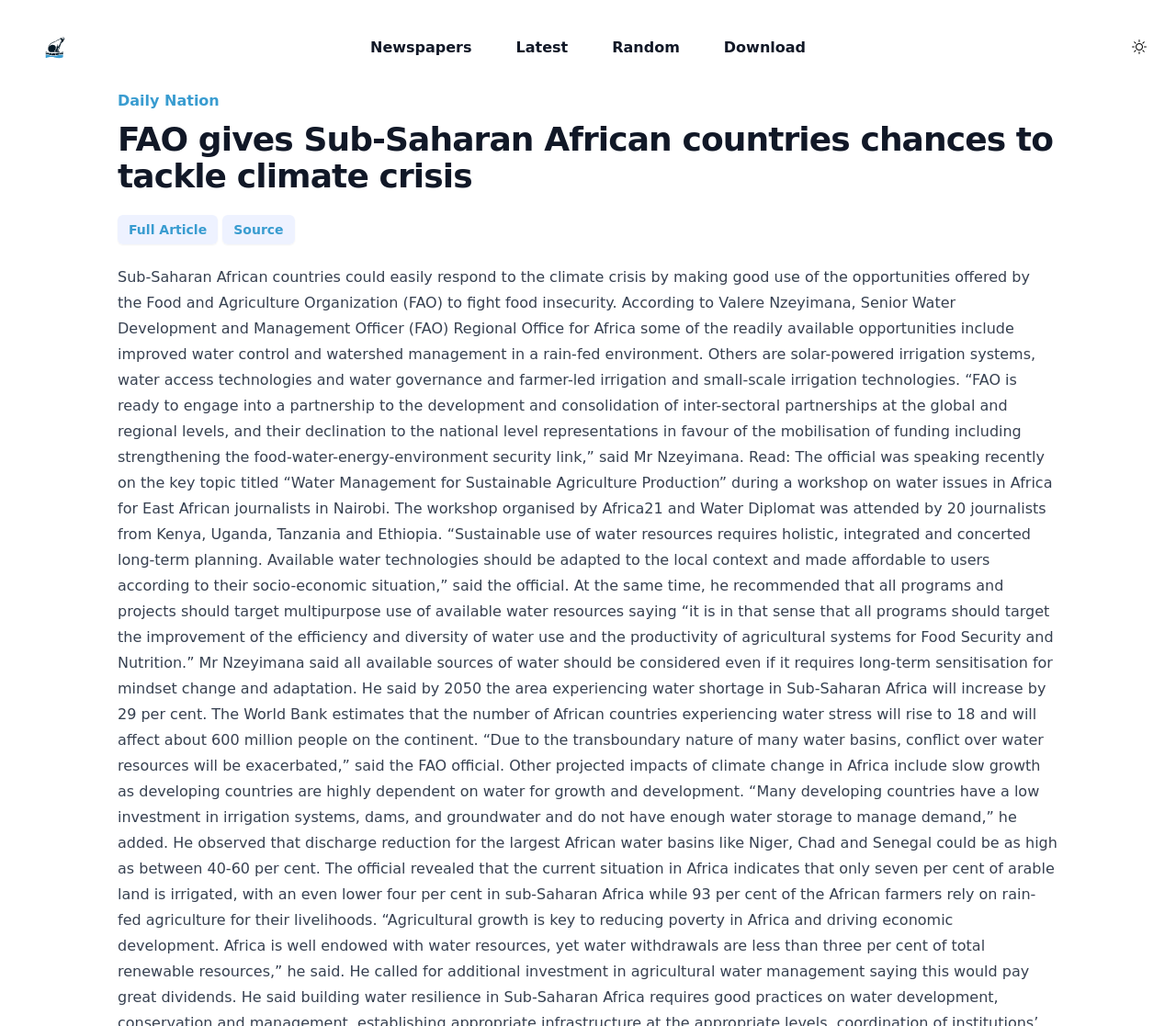Find the bounding box coordinates of the area to click in order to follow the instruction: "Click on the 'TheOneNews' link".

None